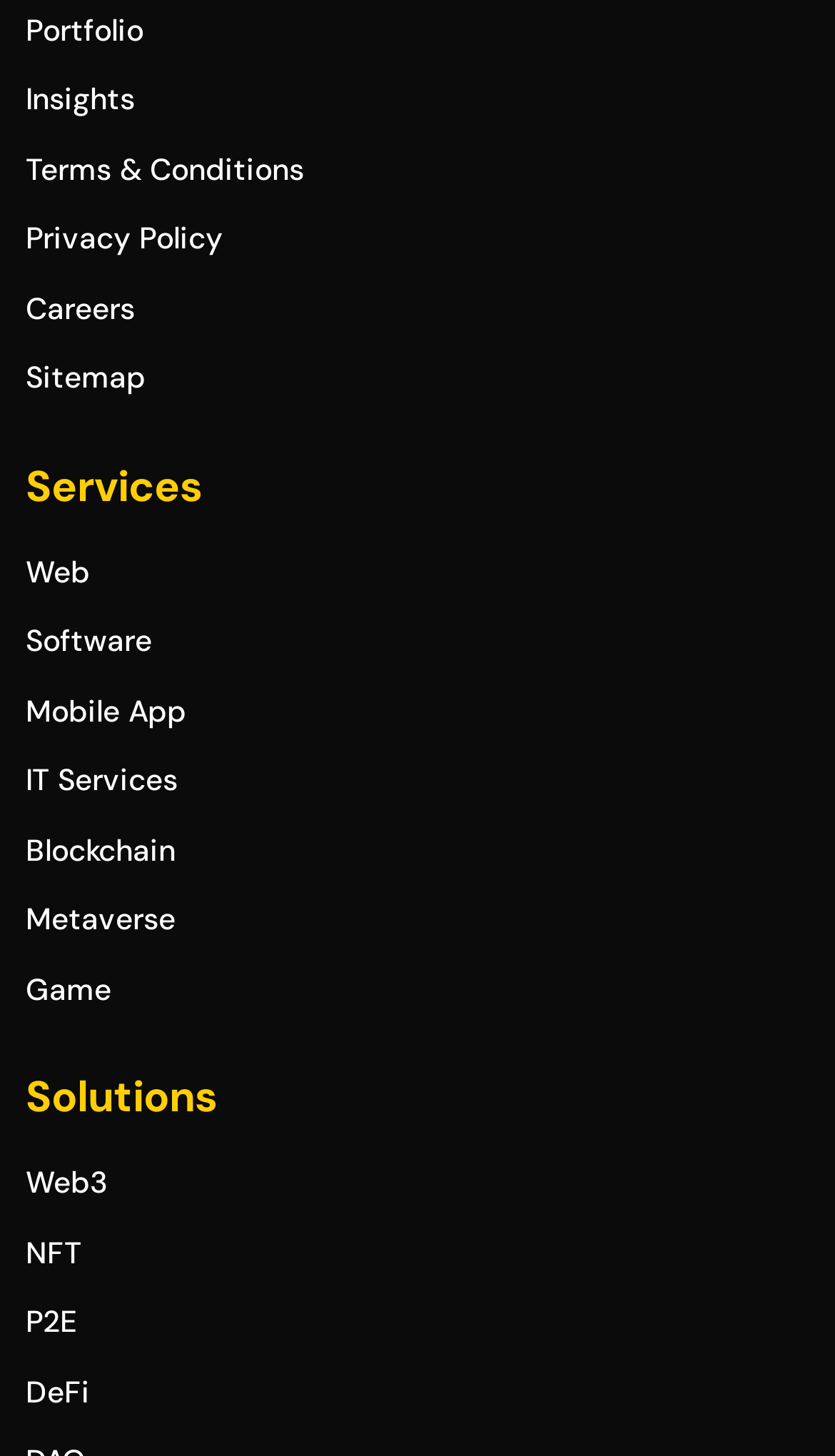Return the bounding box coordinates of the UI element that corresponds to this description: "Privacy Policy". The coordinates must be given as four float numbers in the range of 0 and 1, [left, top, right, bottom].

[0.031, 0.15, 0.267, 0.177]